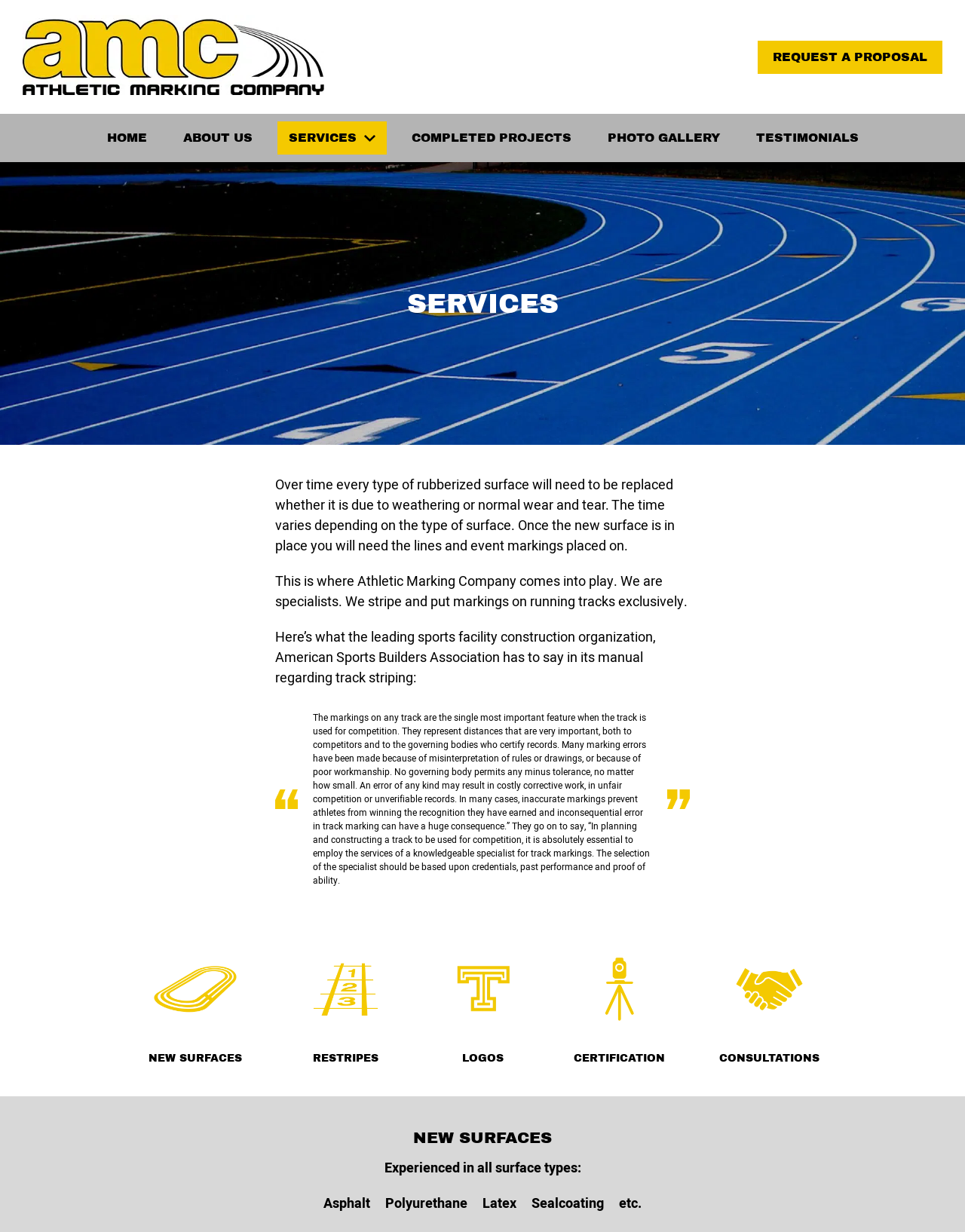What is the importance of accurate markings on a track?
Based on the image, give a concise answer in the form of a single word or short phrase.

To ensure fair competition